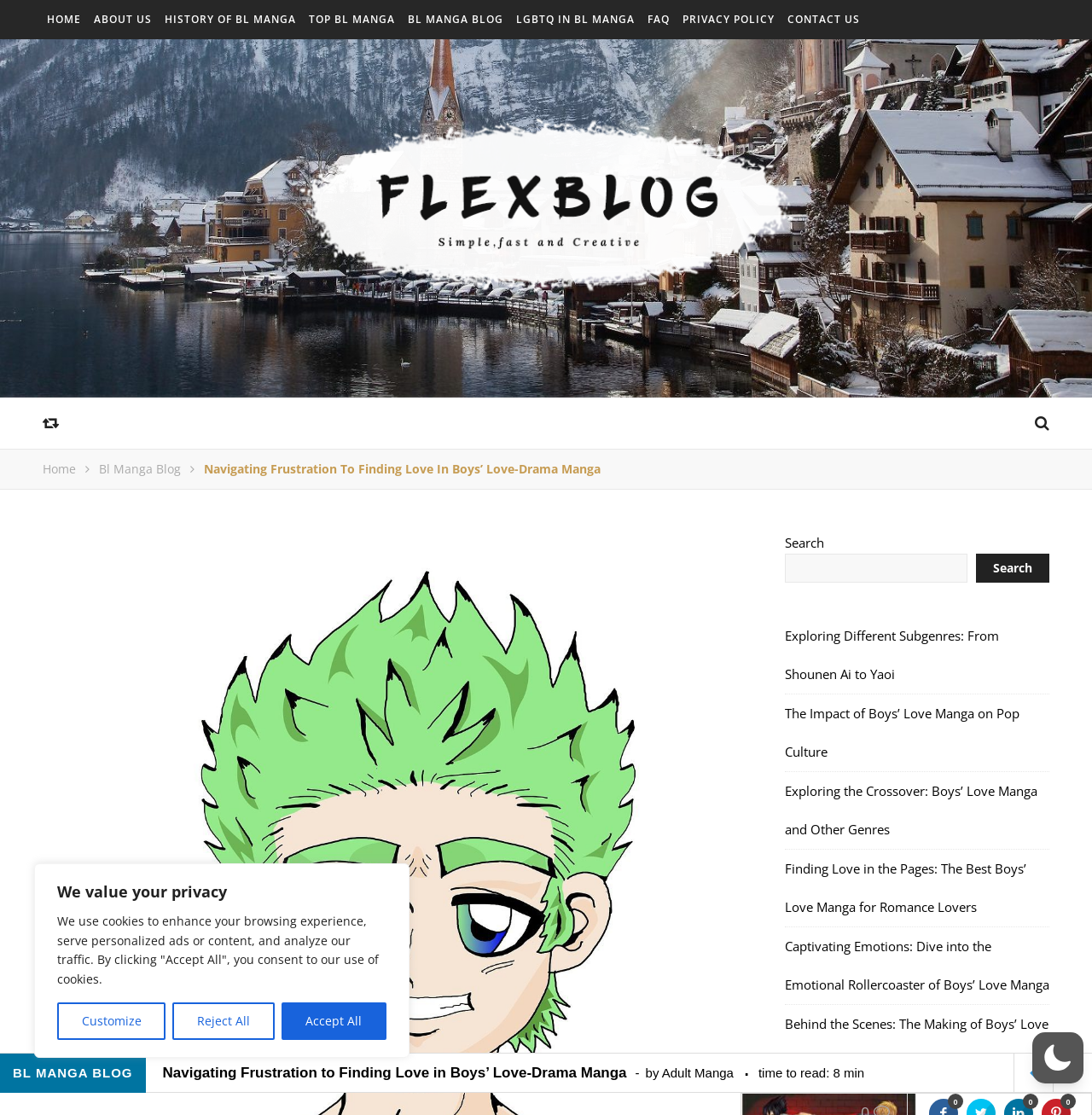Find the bounding box coordinates of the area that needs to be clicked in order to achieve the following instruction: "read about the history of BL manga". The coordinates should be specified as four float numbers between 0 and 1, i.e., [left, top, right, bottom].

[0.147, 0.0, 0.275, 0.035]